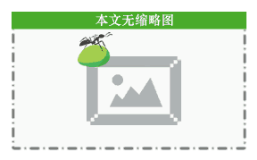What is the object the ant is perched on?
Give a detailed explanation using the information visible in the image.

The stylized ant in the image is sitting on a green, rounded object that is placed atop a gray frame, symbolizing a picture.